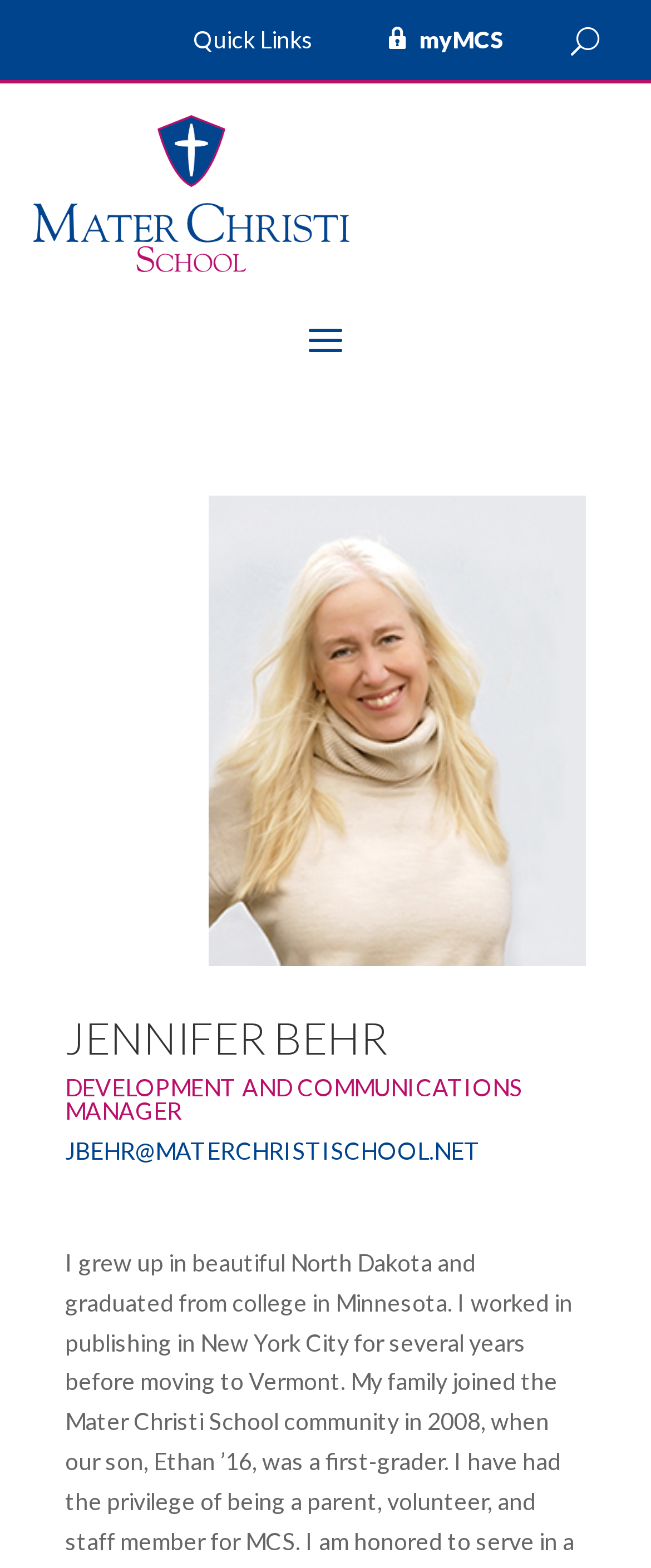Provide the bounding box for the UI element matching this description: "myMCS".

[0.589, 0.018, 0.777, 0.042]